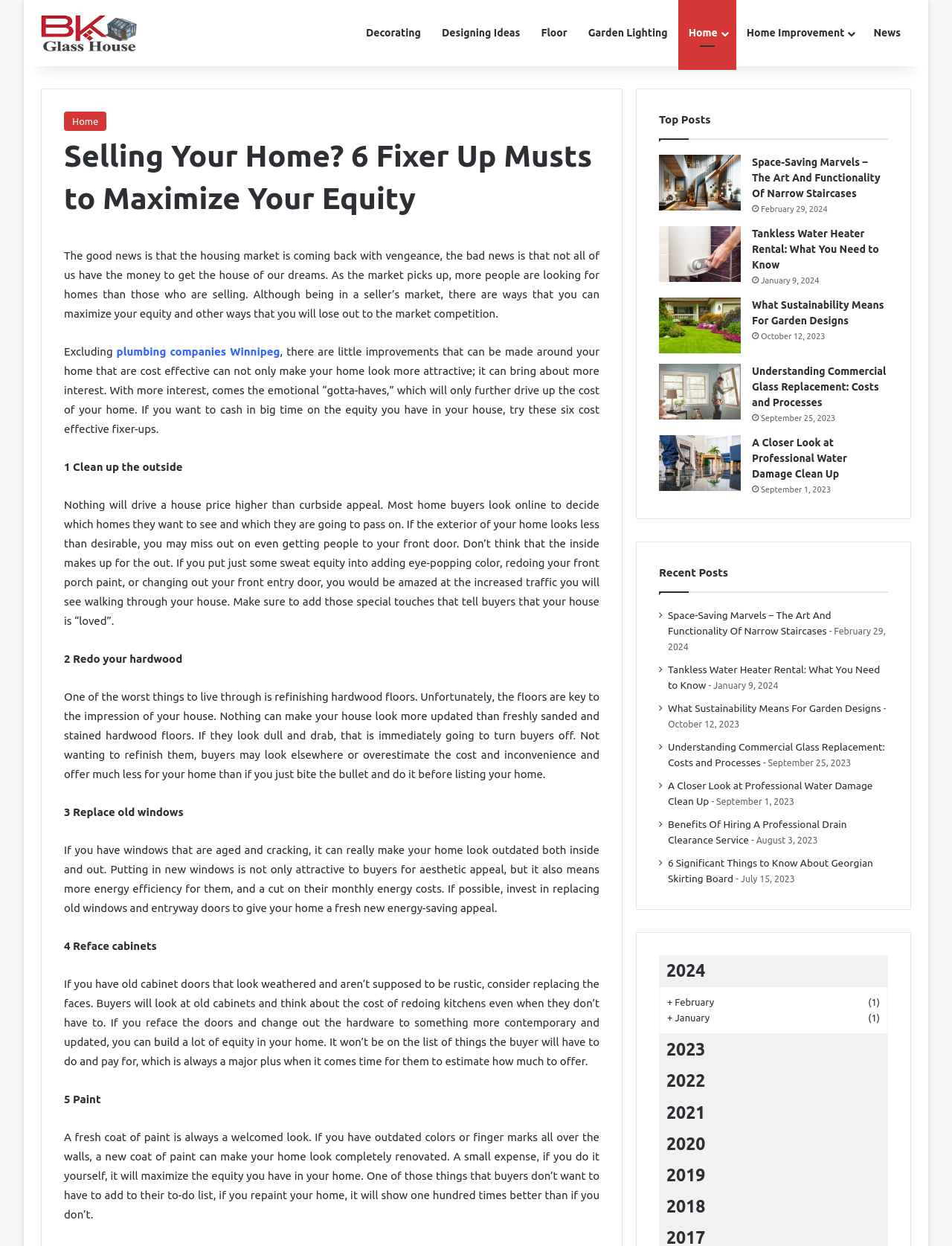Identify and provide the main heading of the webpage.

Selling Your Home? 6 Fixer Up Musts to Maximize Your Equity